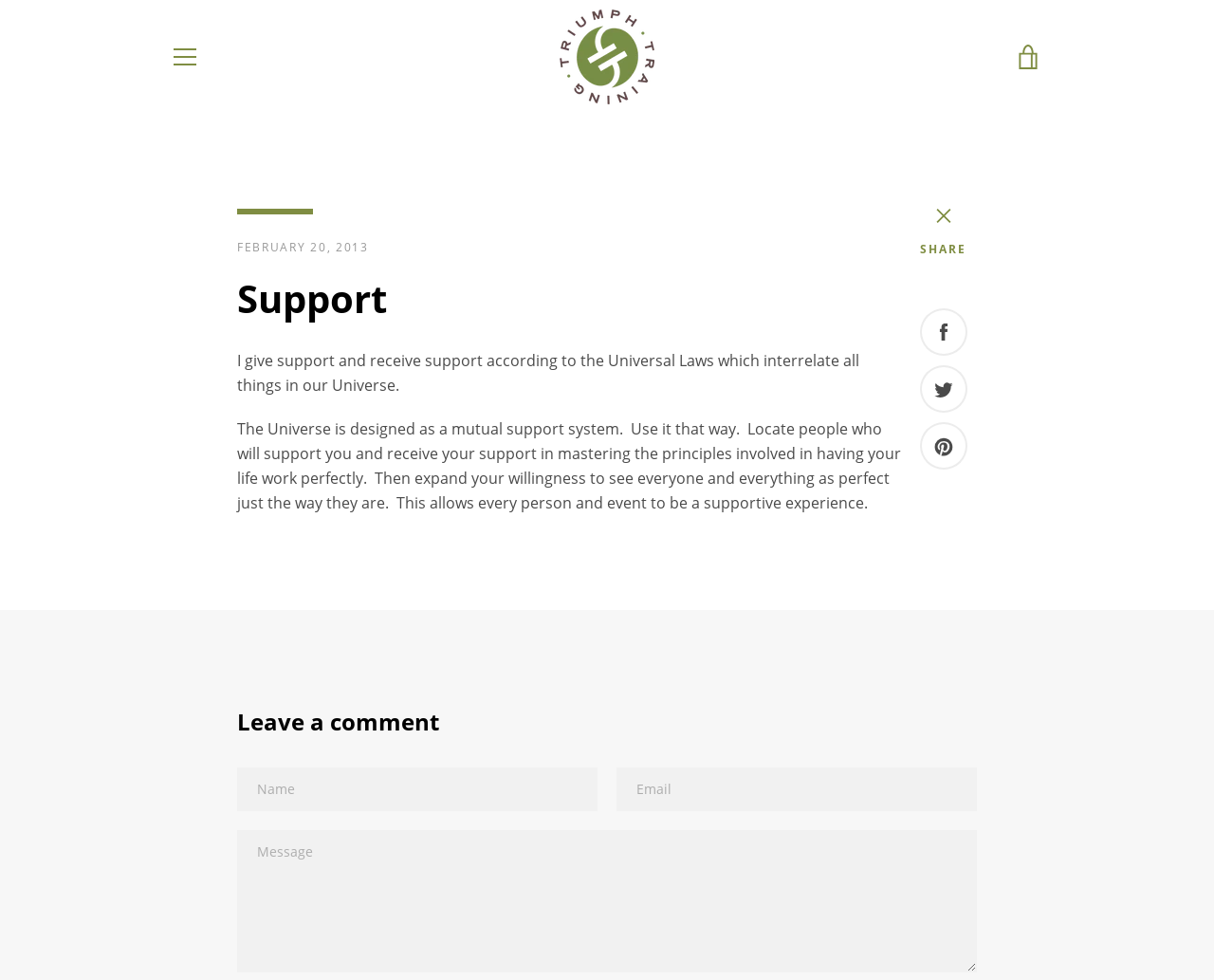Identify and provide the bounding box for the element described by: "About Andrew About Andrew menu".

[0.417, 0.077, 0.583, 0.126]